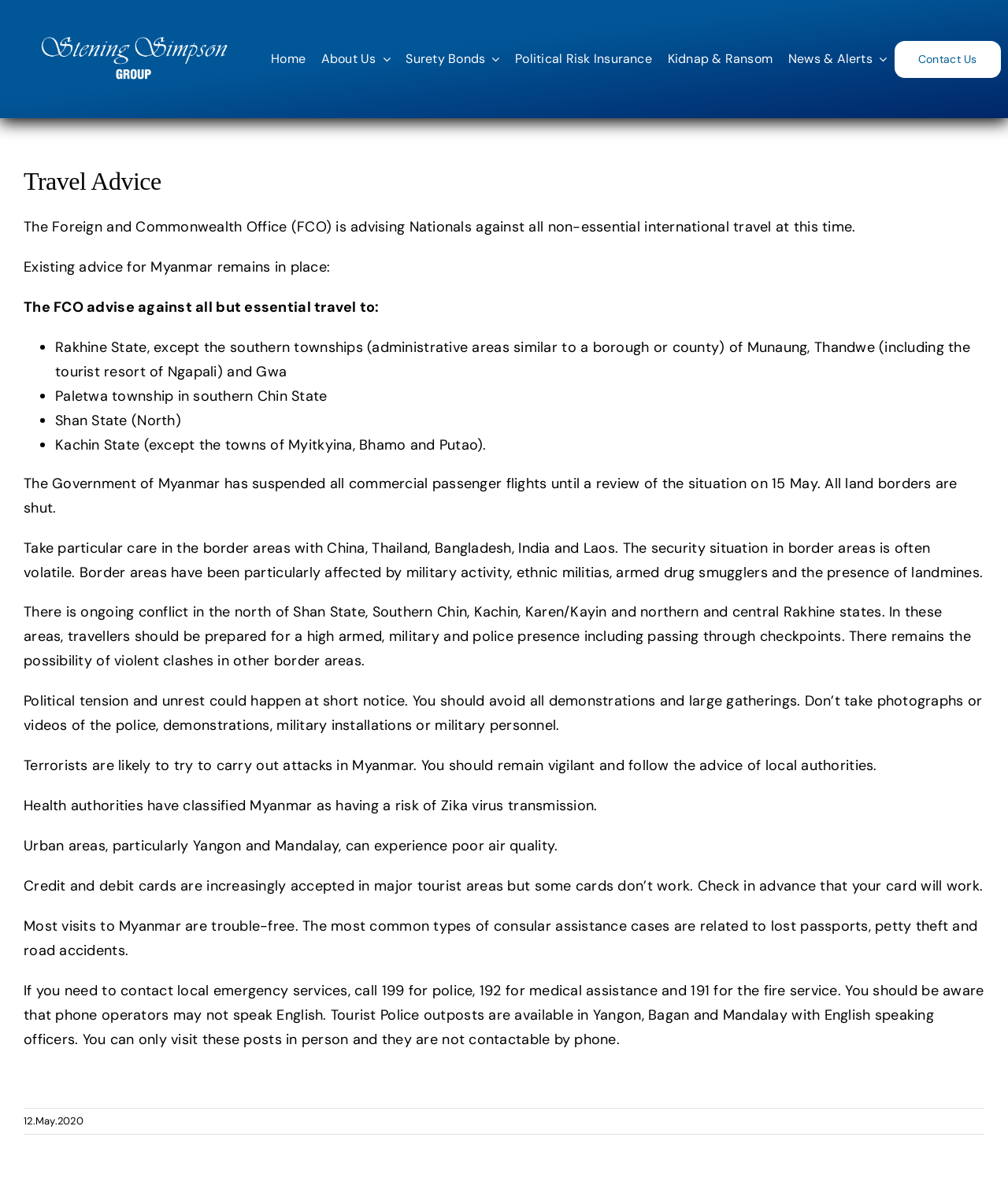Identify the bounding box of the UI component described as: "Surety Bonds".

[0.403, 0.036, 0.496, 0.063]